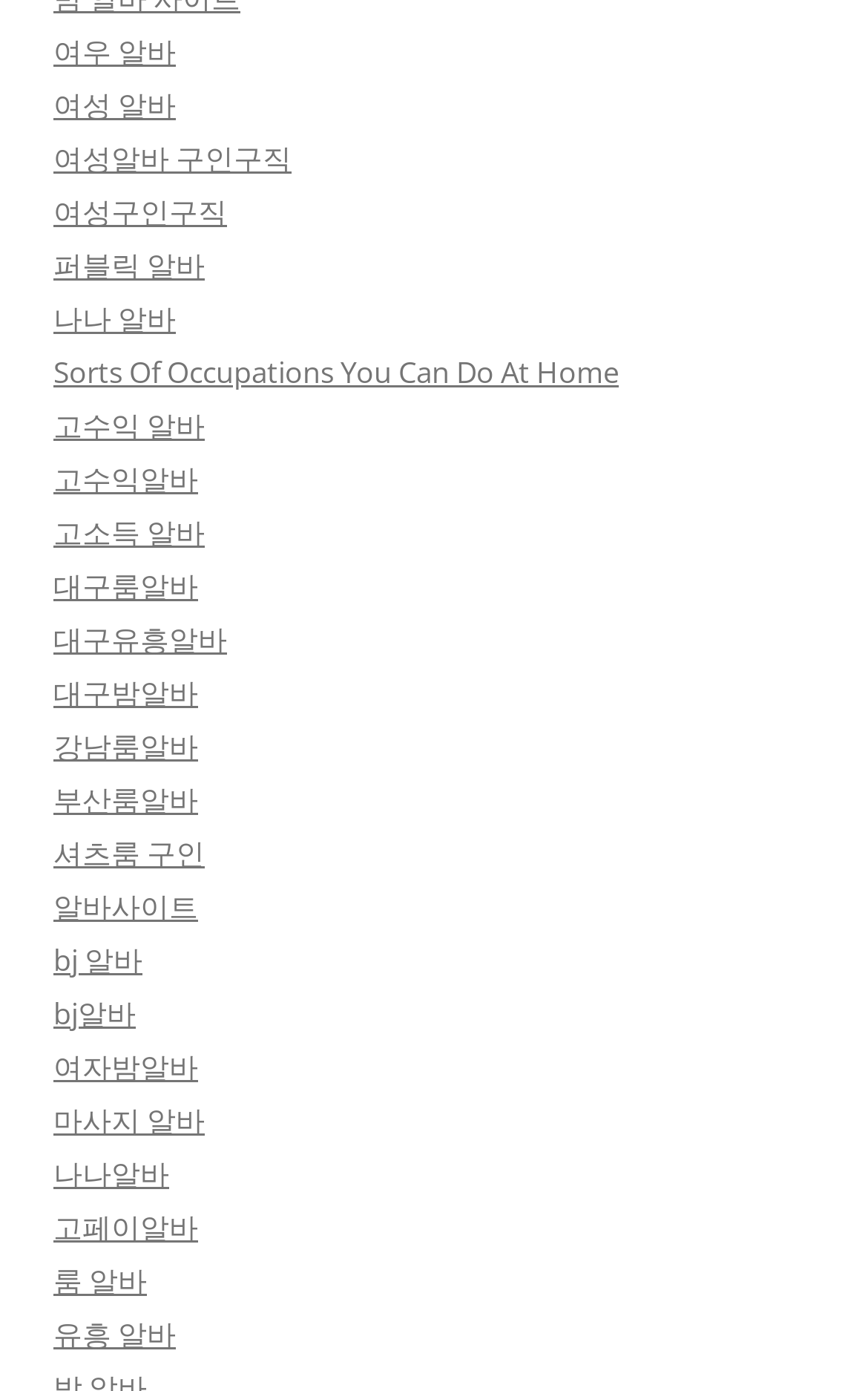How many links are on the webpage?
Please use the visual content to give a single word or phrase answer.

24